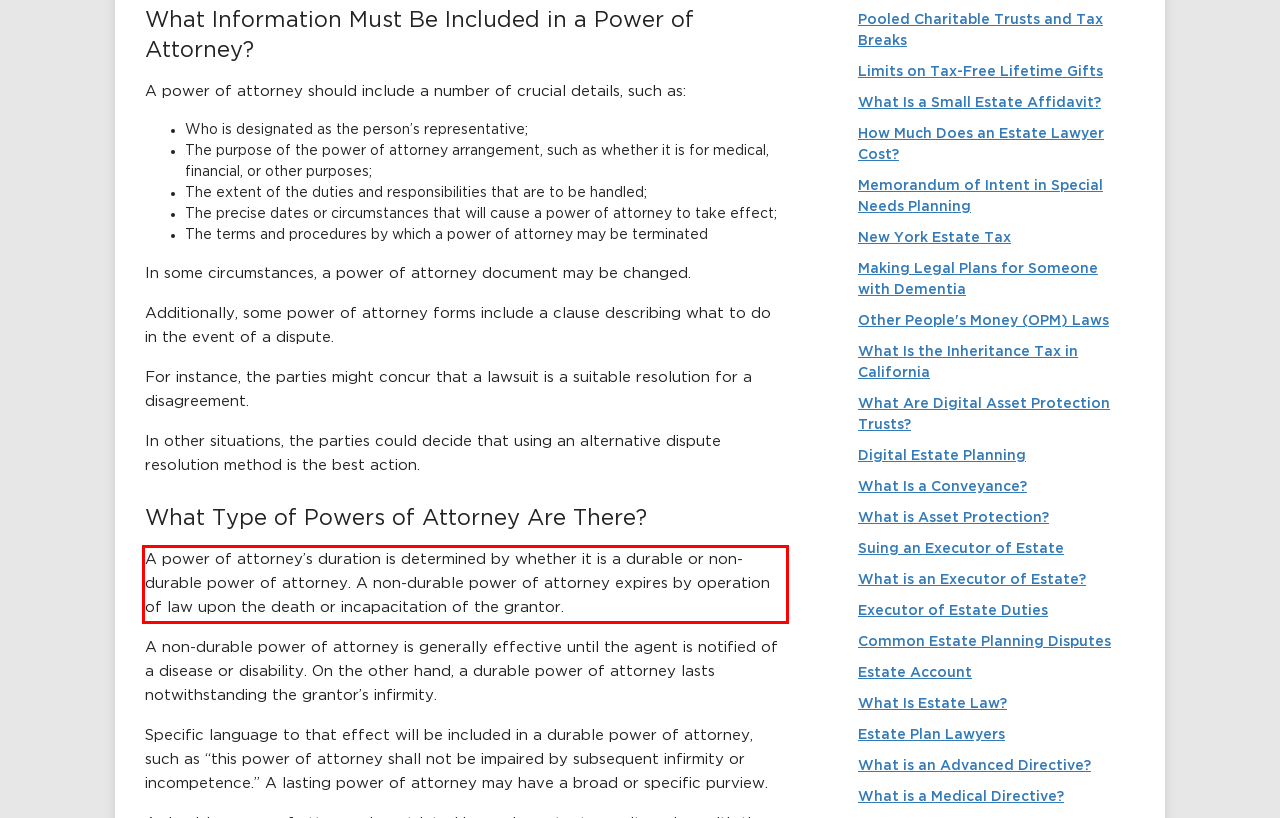There is a screenshot of a webpage with a red bounding box around a UI element. Please use OCR to extract the text within the red bounding box.

A power of attorney’s duration is determined by whether it is a durable or non-durable power of attorney. A non-durable power of attorney expires by operation of law upon the death or incapacitation of the grantor.